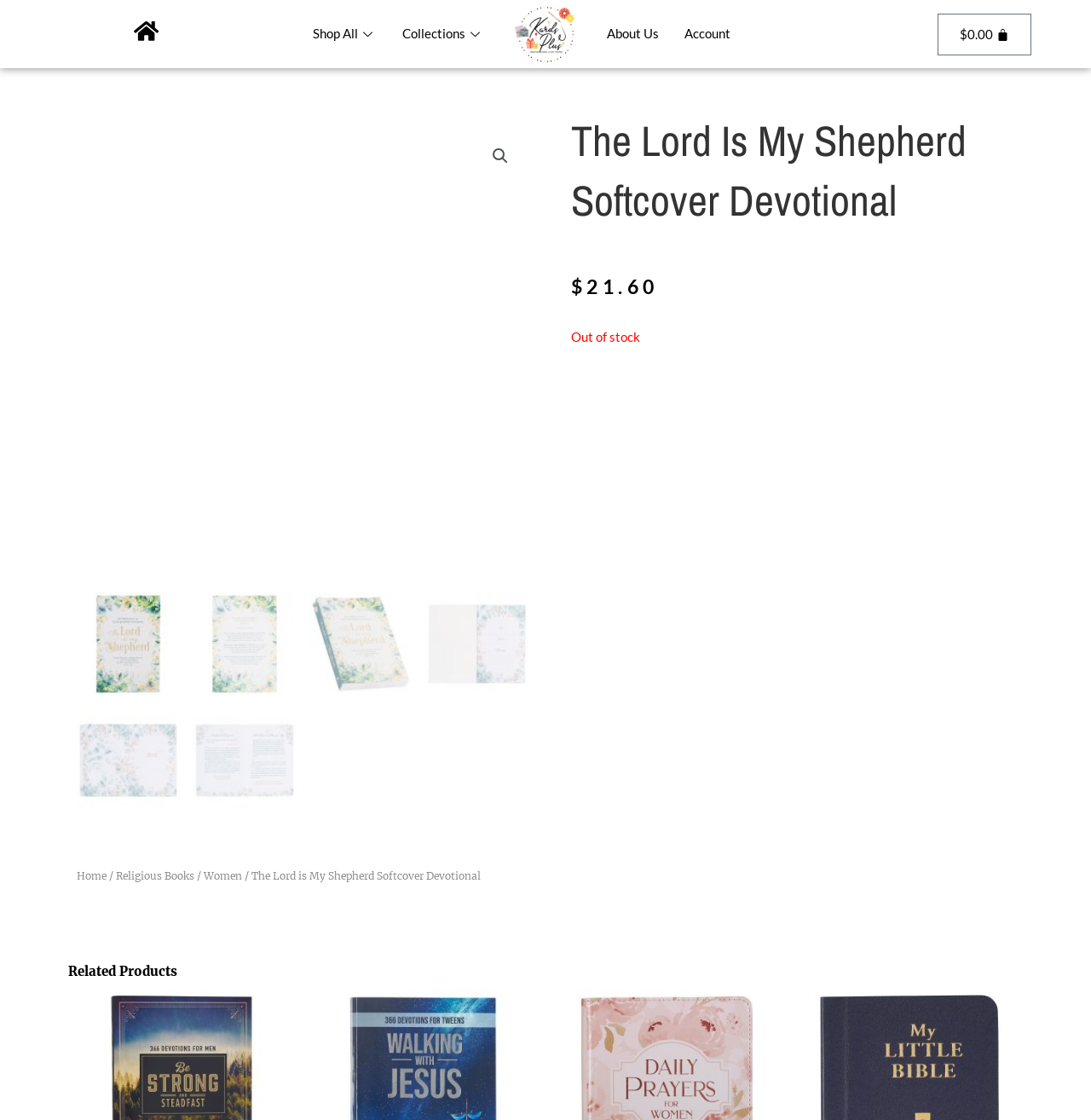Predict the bounding box of the UI element based on this description: "Buy on Amazon".

None